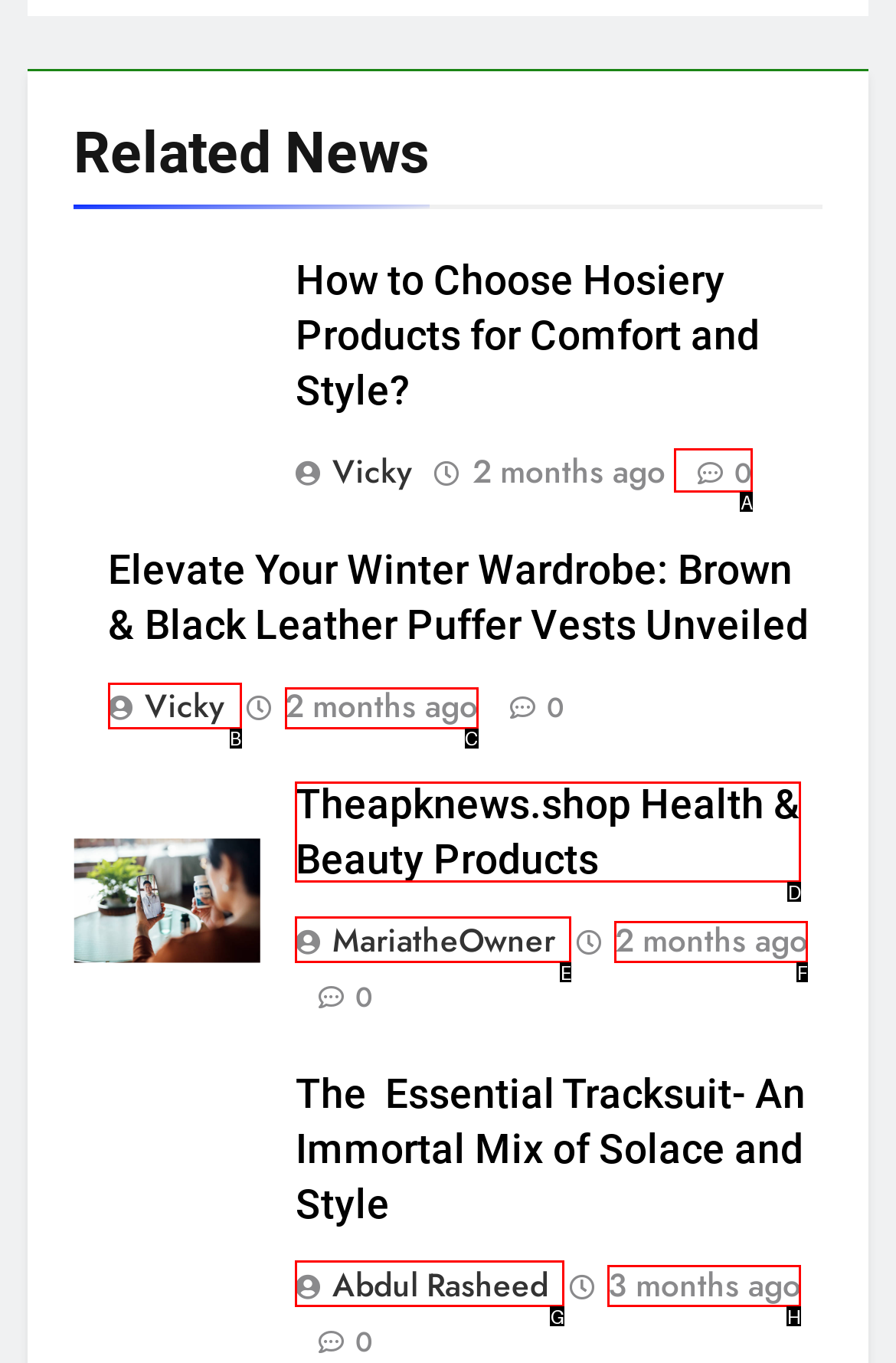Given the description: Pinchas B’midbar (Numbers) 25-30, identify the corresponding option. Answer with the letter of the appropriate option directly.

None